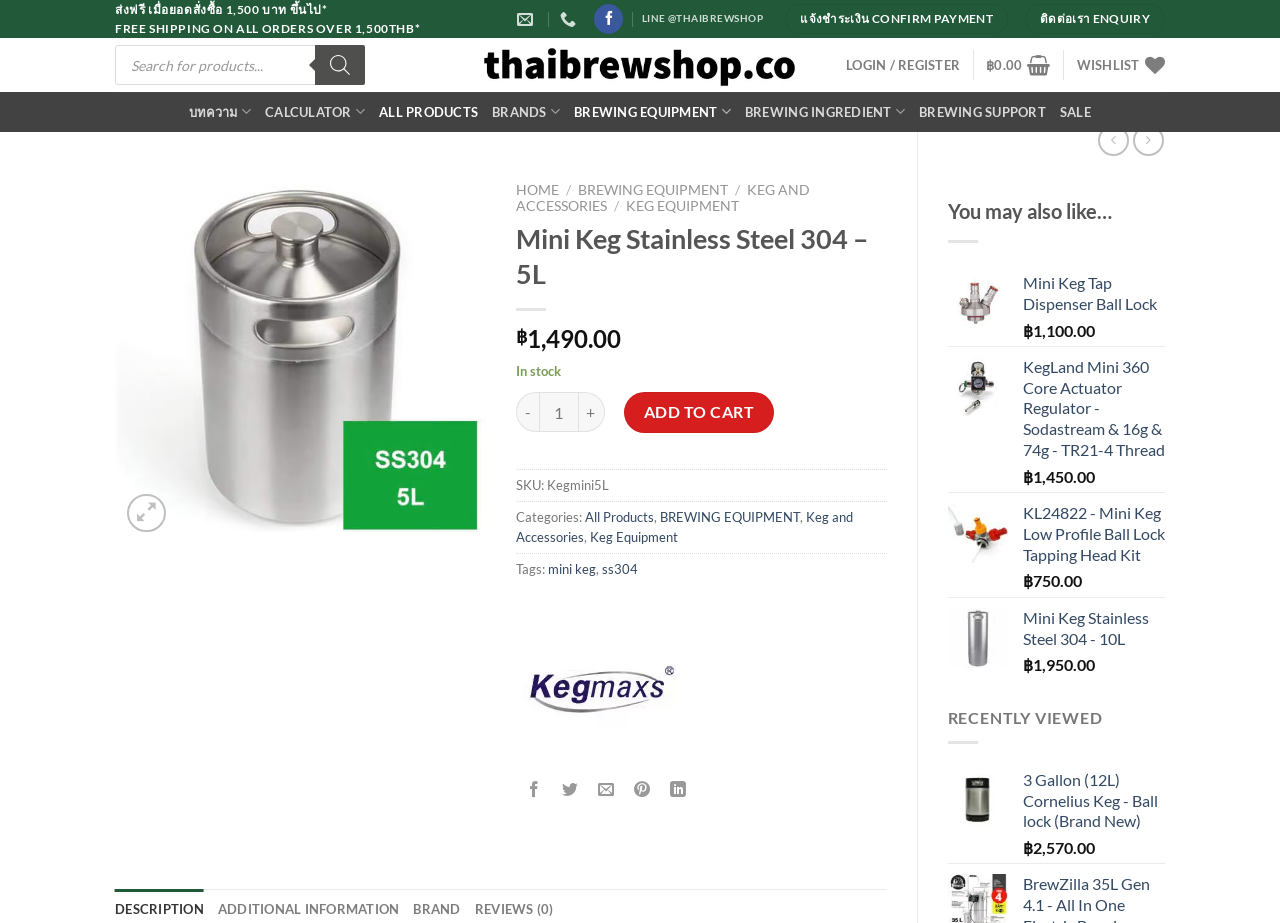Please locate the bounding box coordinates of the element that should be clicked to achieve the given instruction: "Add to cart".

[0.487, 0.425, 0.605, 0.469]